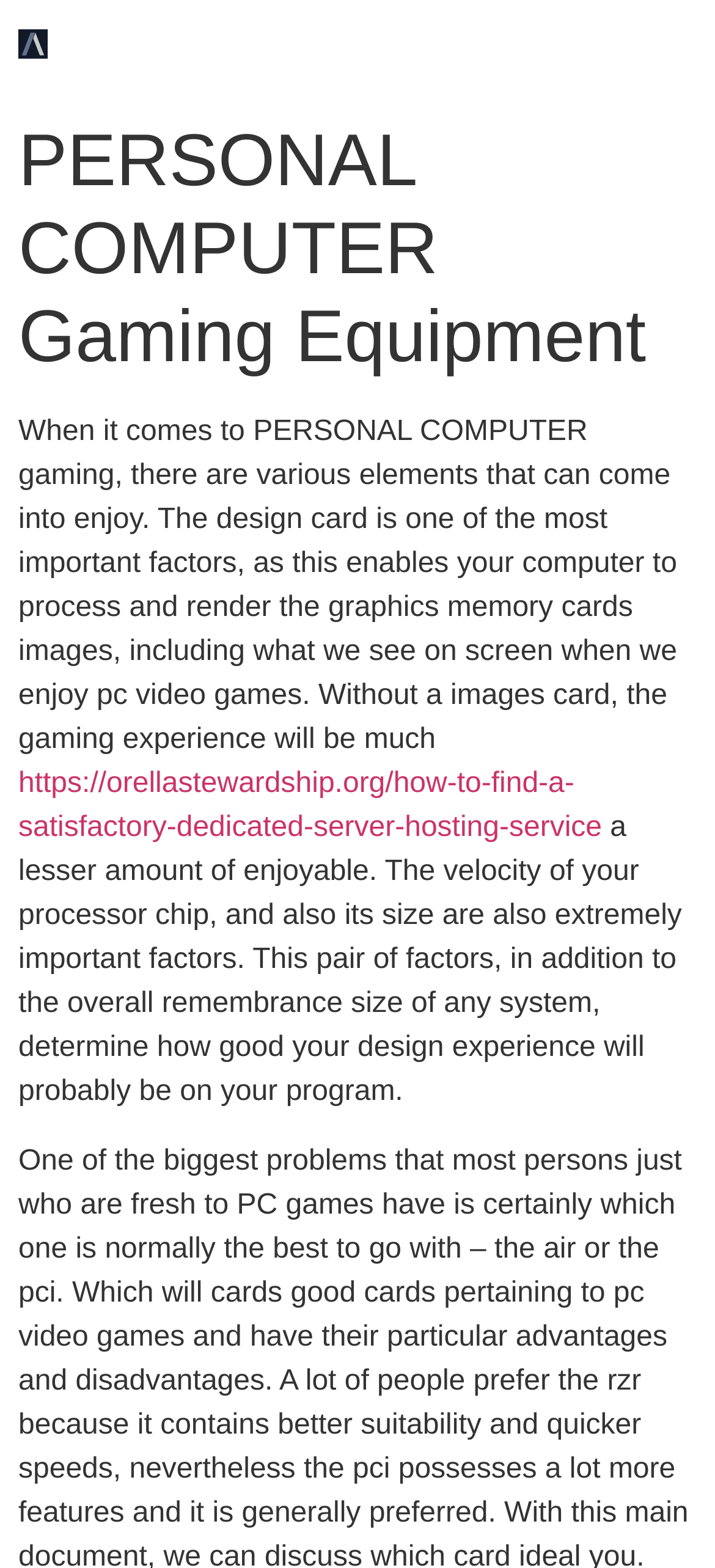Locate the bounding box coordinates of the UI element described by: "https://orellastewardship.org/how-to-find-a-satisfactory-dedicated-server-hosting-service". Provide the coordinates as four float numbers between 0 and 1, formatted as [left, top, right, bottom].

[0.026, 0.49, 0.842, 0.538]